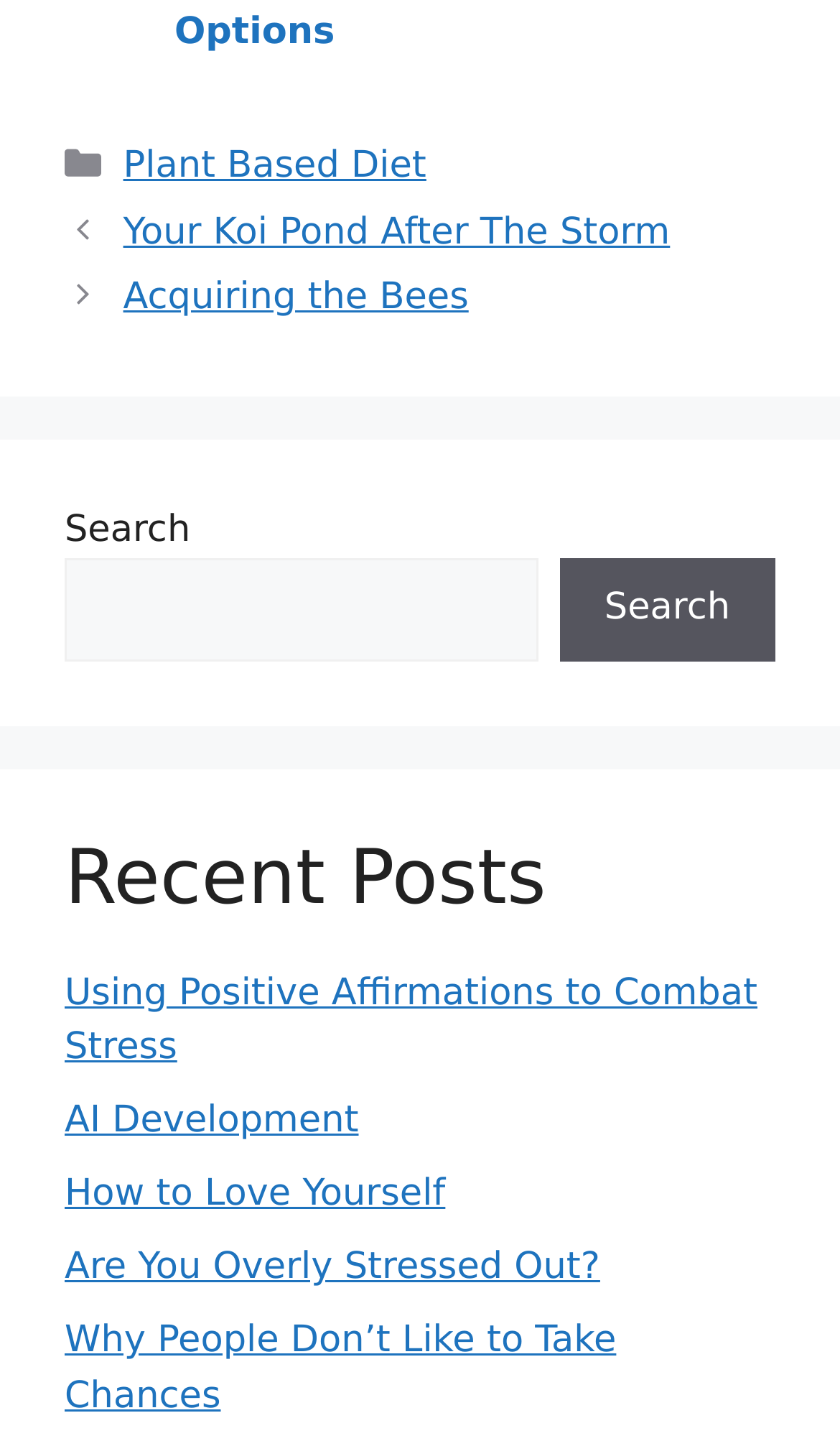Specify the bounding box coordinates of the region I need to click to perform the following instruction: "search with the search button". The coordinates must be four float numbers in the range of 0 to 1, i.e., [left, top, right, bottom].

[0.666, 0.388, 0.923, 0.459]